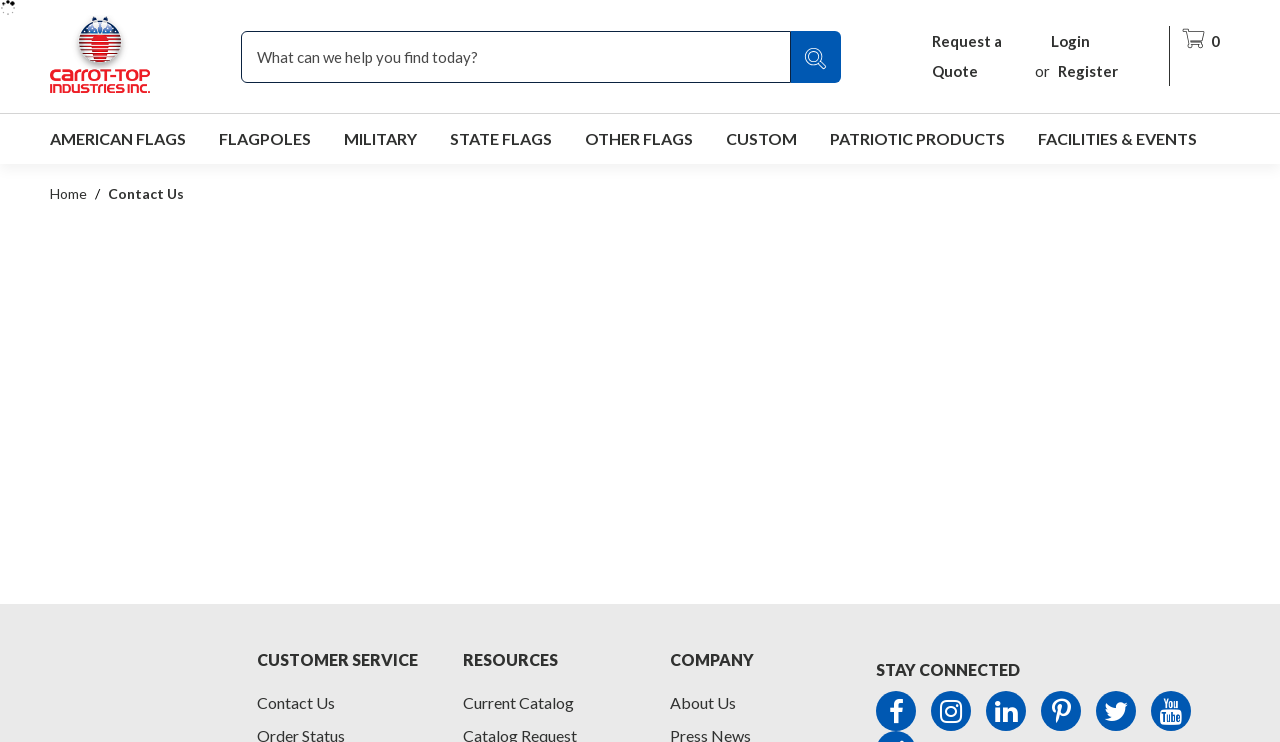What is the second link in the top navigation bar?
Answer the question in a detailed and comprehensive manner.

The top navigation bar contains several links. The second link from the left is 'Request a Quote'.